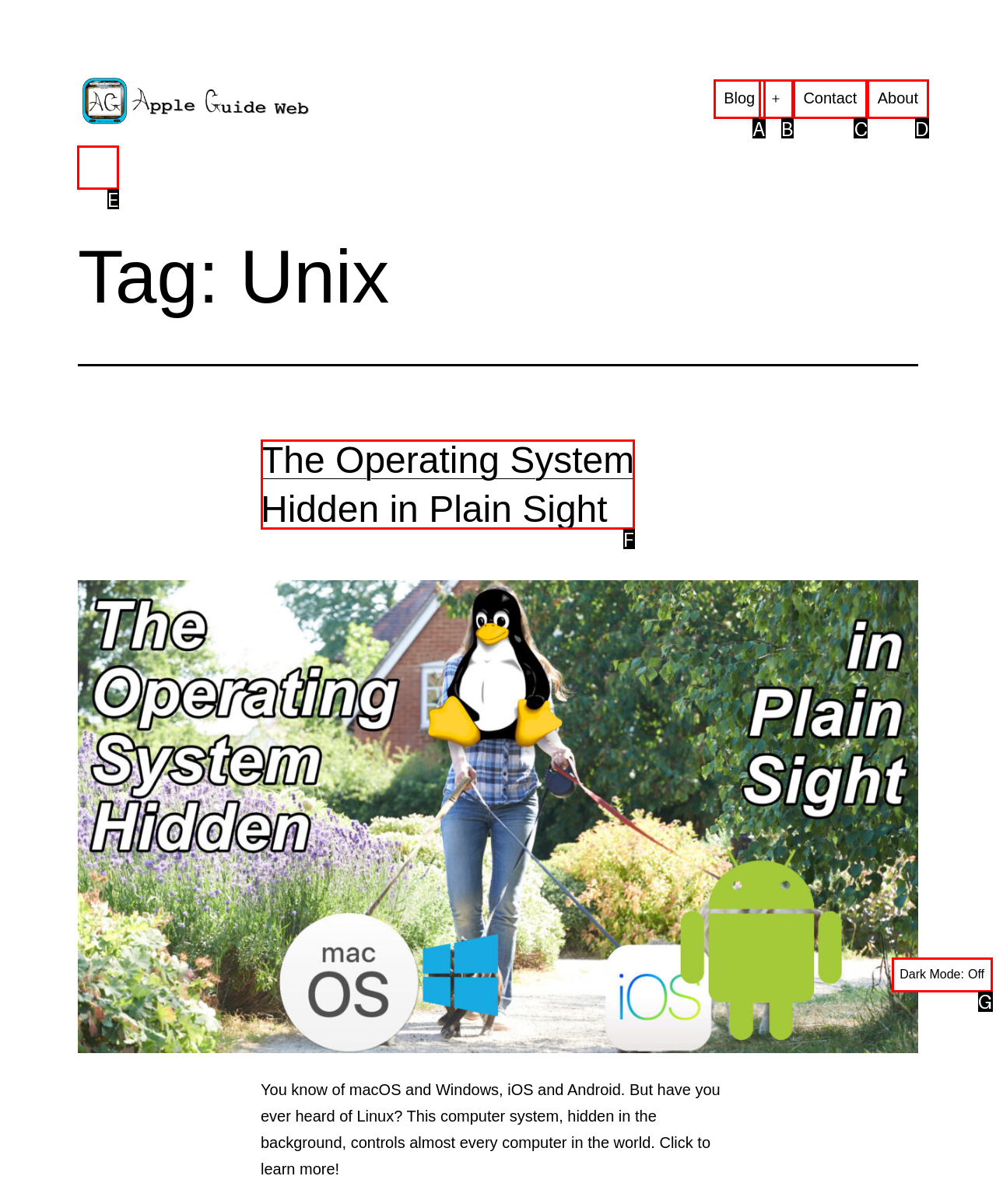Point out the option that aligns with the description: About
Provide the letter of the corresponding choice directly.

D